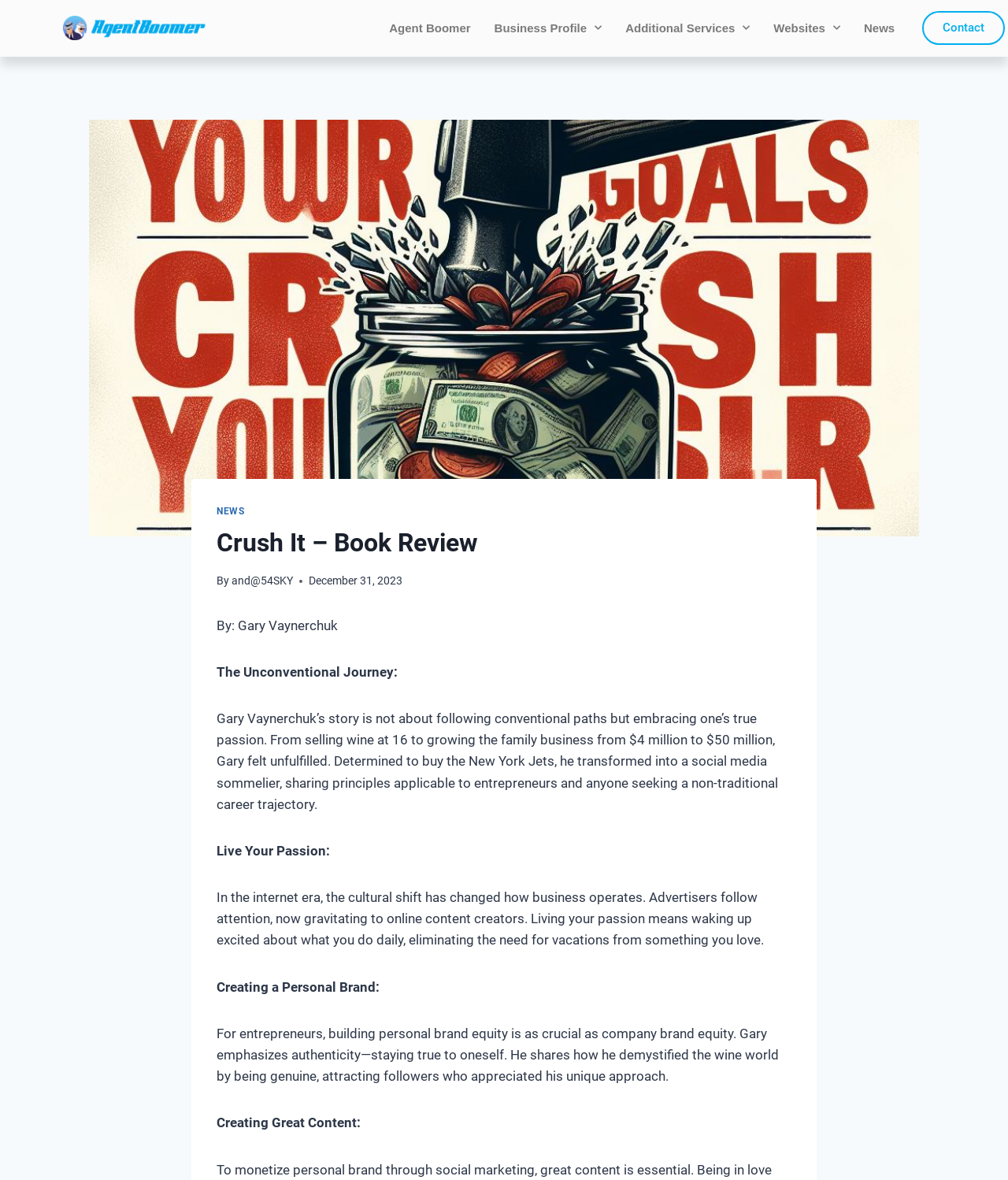What is the name of the book being reviewed?
Please answer the question as detailed as possible based on the image.

The question can be answered by looking at the header section of the webpage, where the title 'Crush It – Book Review' is present.